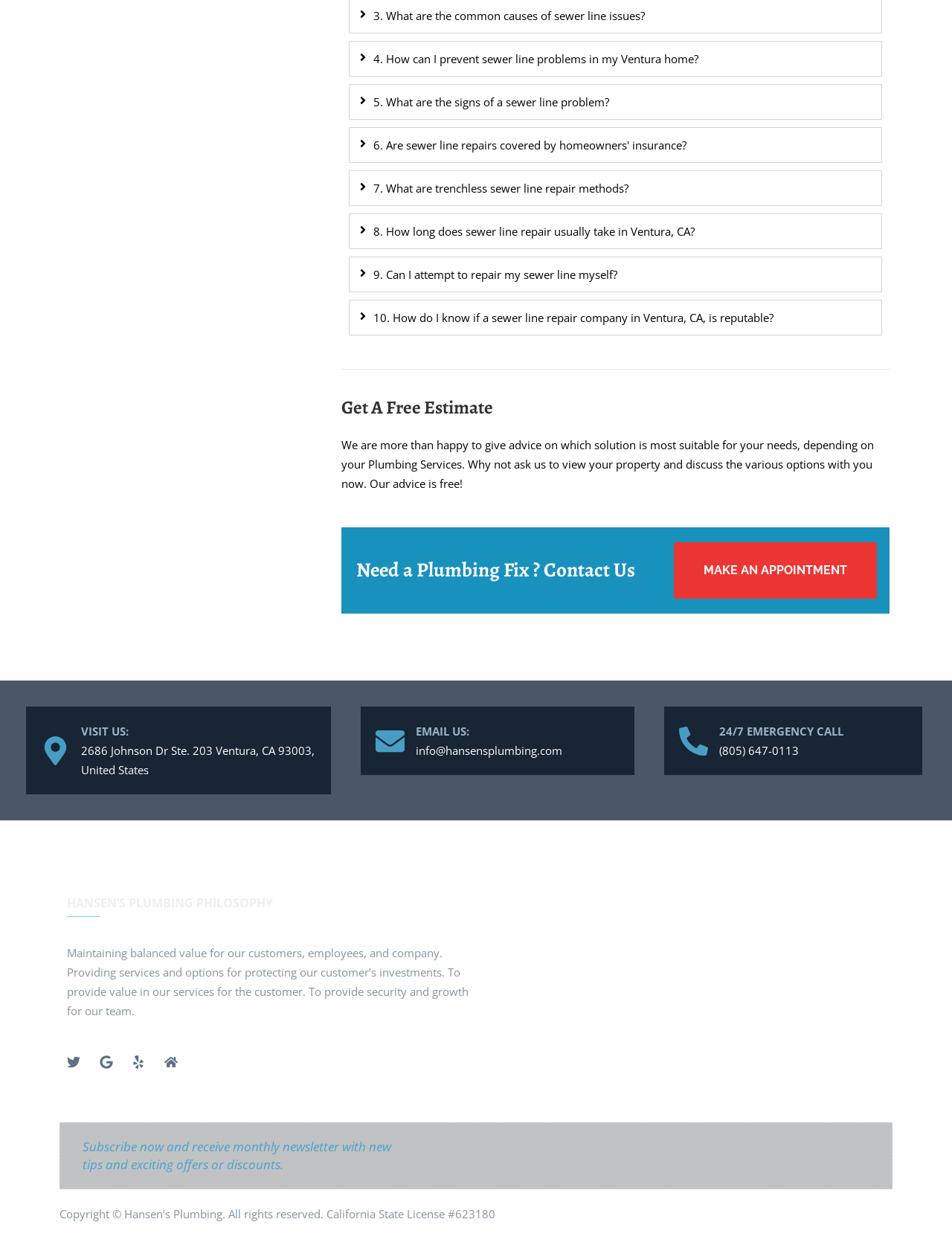What is the email address of Hansen's Plumbing?
Answer the question with a detailed and thorough explanation.

The email address of Hansen's Plumbing is mentioned in the 'EMAIL US' section, which provides the email address as info@hansensplumbing.com.